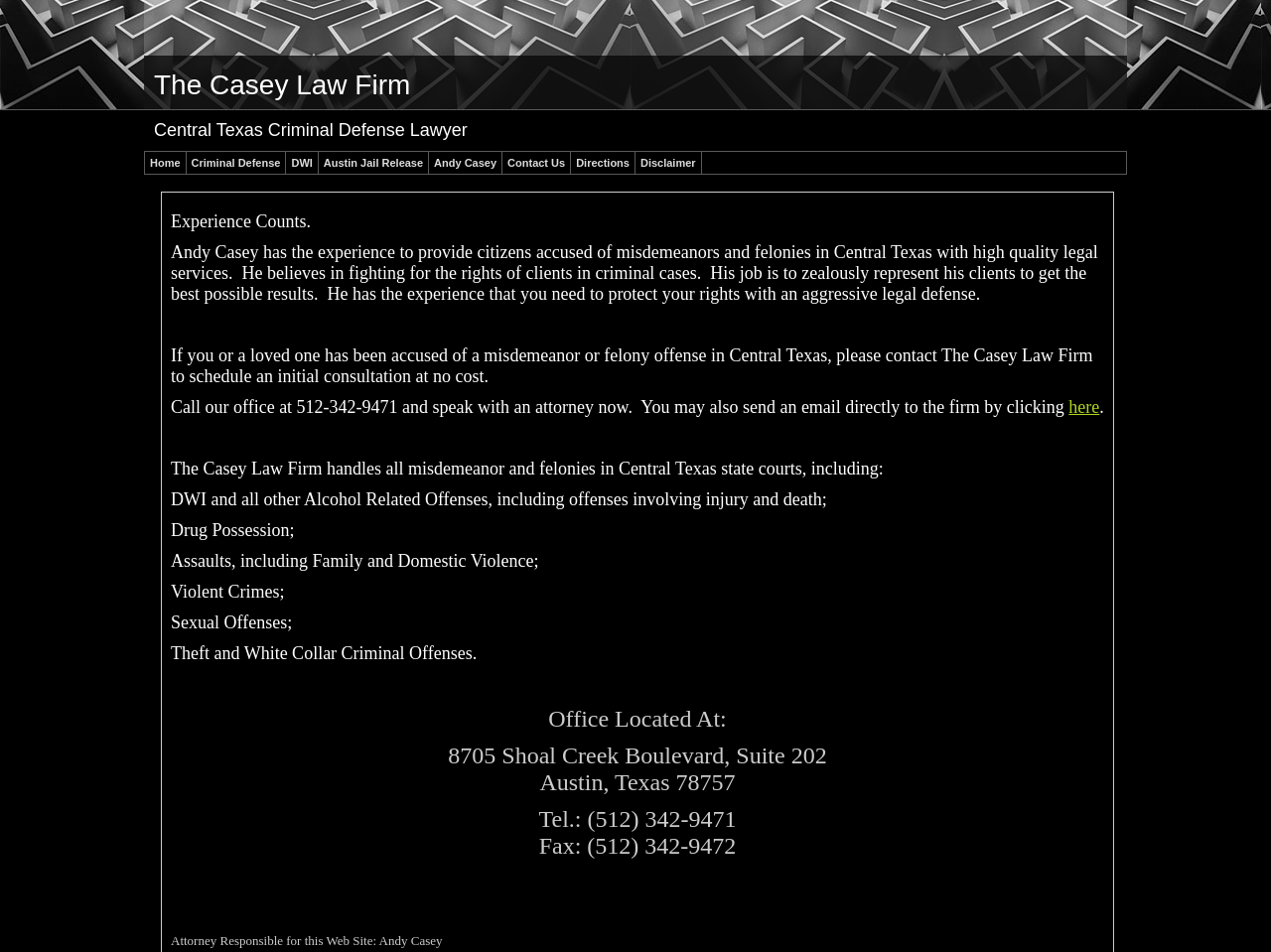Locate the bounding box coordinates of the clickable area to execute the instruction: "Click Contact Us". Provide the coordinates as four float numbers between 0 and 1, represented as [left, top, right, bottom].

[0.395, 0.16, 0.449, 0.182]